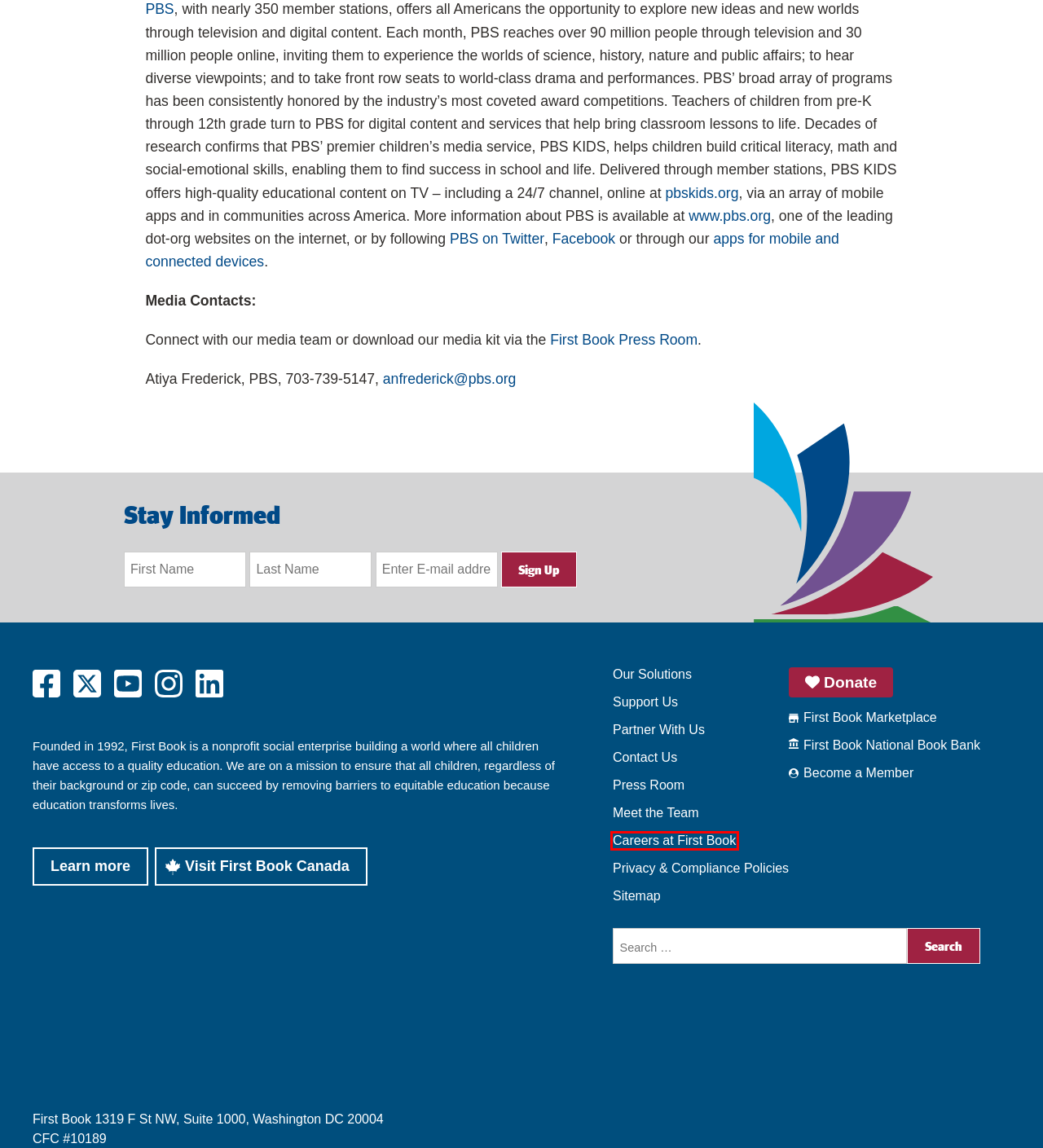Review the webpage screenshot provided, noting the red bounding box around a UI element. Choose the description that best matches the new webpage after clicking the element within the bounding box. The following are the options:
A. Privacy and Compliance Policies | First Book
B. Leadership Team: Executive, Board, and Committees | First Book
C. Our Solutions
D. First Book Blog: Find out why we’re a leading voice
E. First Book: Equal Access to Quality Education for Kids in Need
F. The Need: Books and resources are critical, but scarce
G. Join Our Team | First Book
H. Student Mental Health in Communities of Need

G